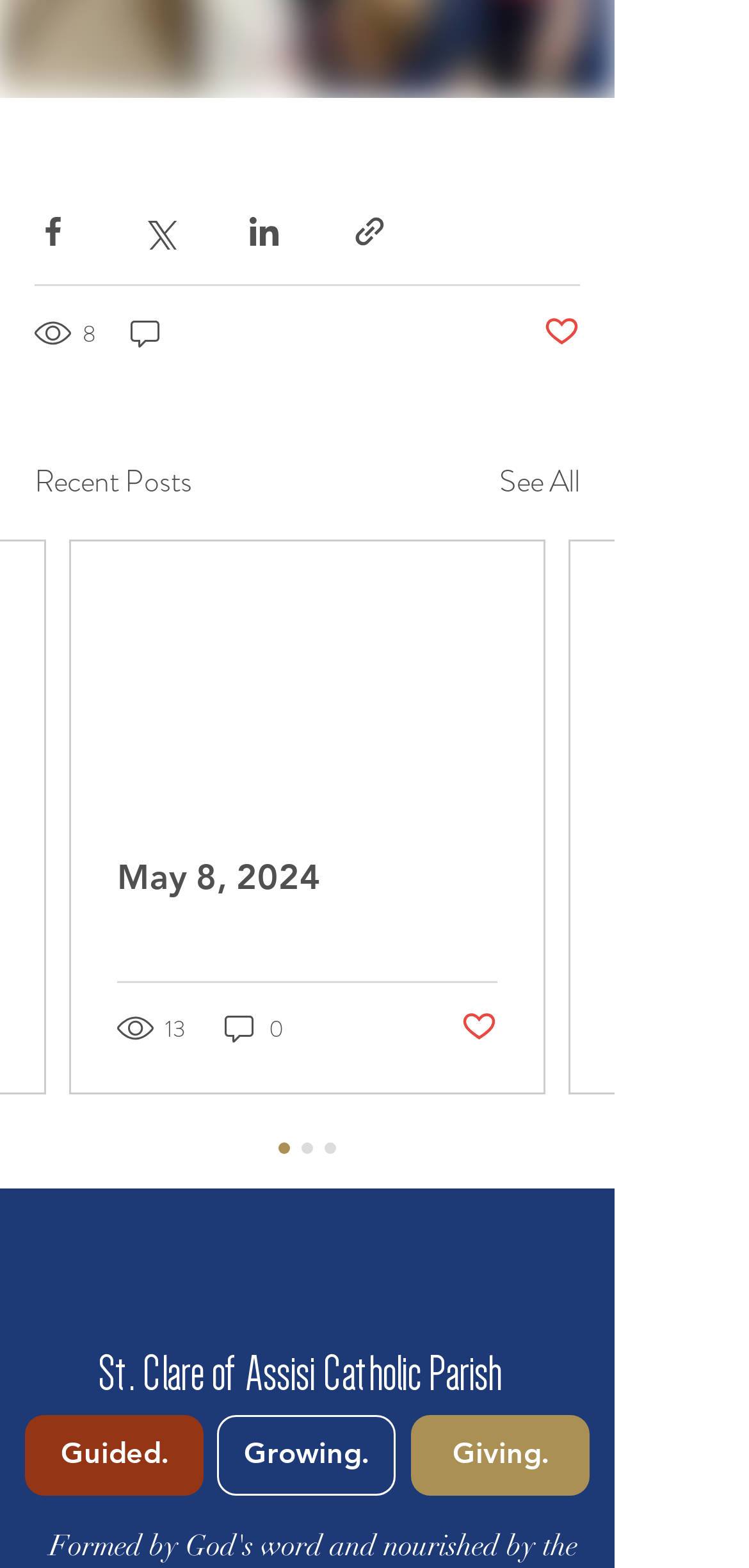What is the status of the first post's likes?
Based on the screenshot, provide your answer in one word or phrase.

Not marked as liked